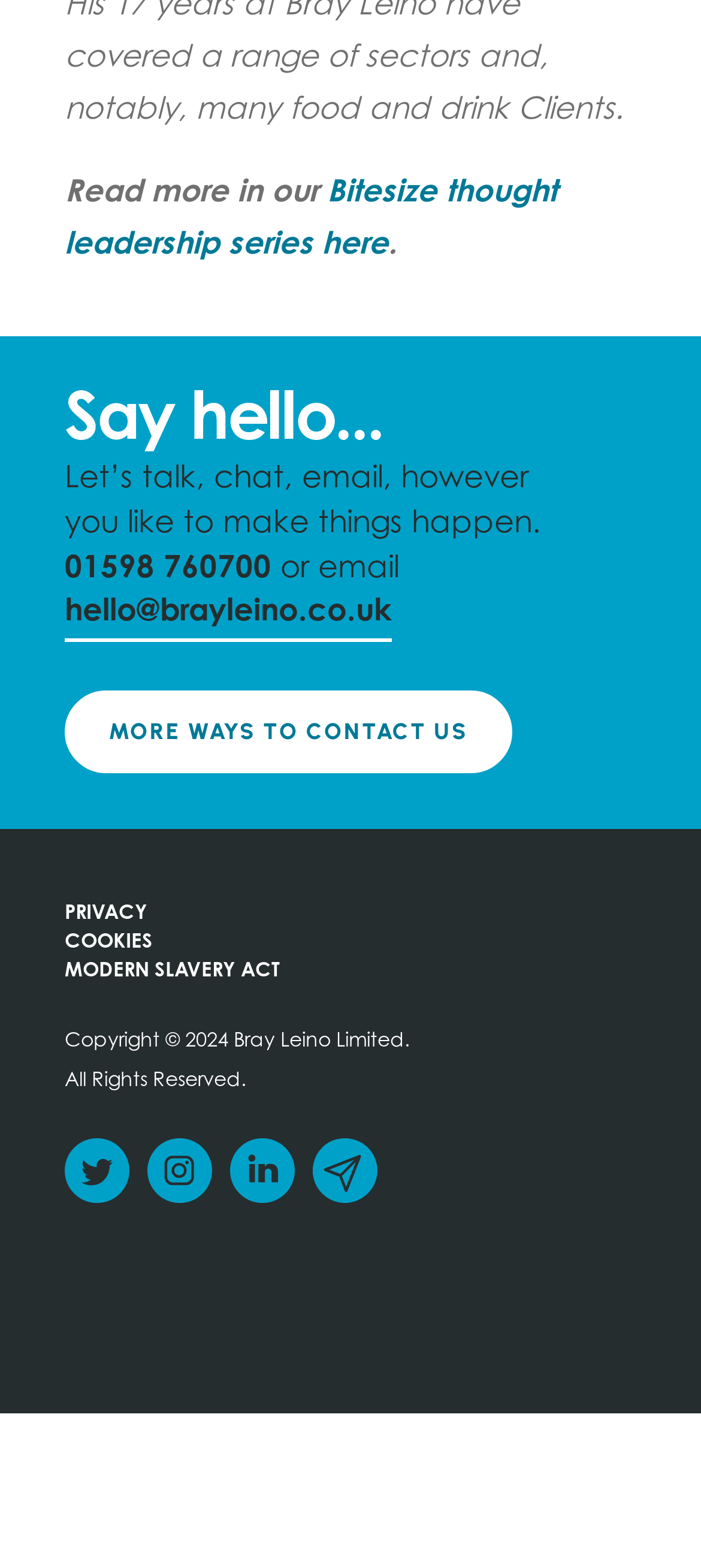How many social media platforms are listed for sharing?
Give a detailed response to the question by analyzing the screenshot.

The webpage lists three social media platforms for sharing: Twitter, Instagram, and Linkedin.